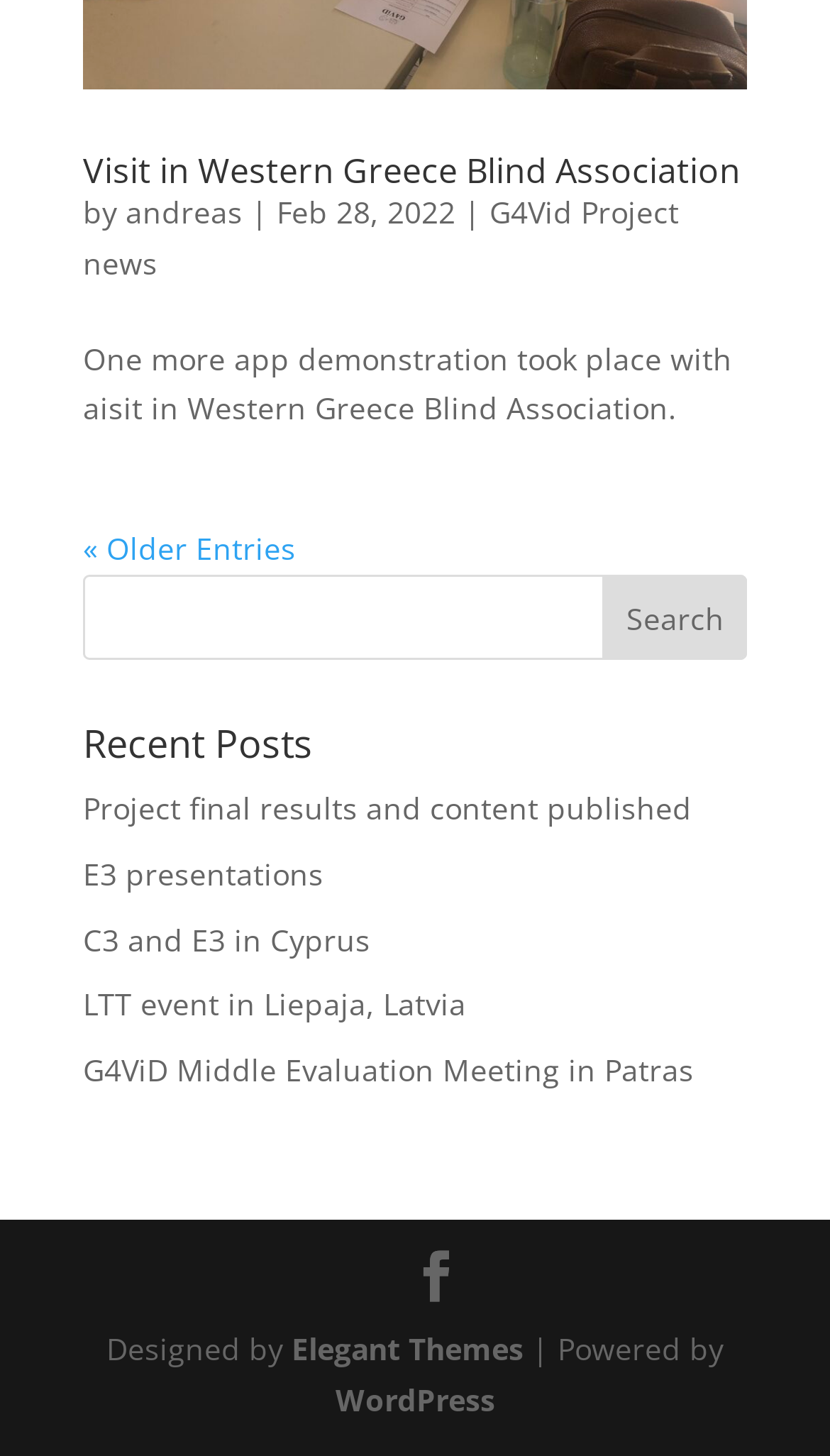What is the platform used to power the website?
Use the screenshot to answer the question with a single word or phrase.

WordPress